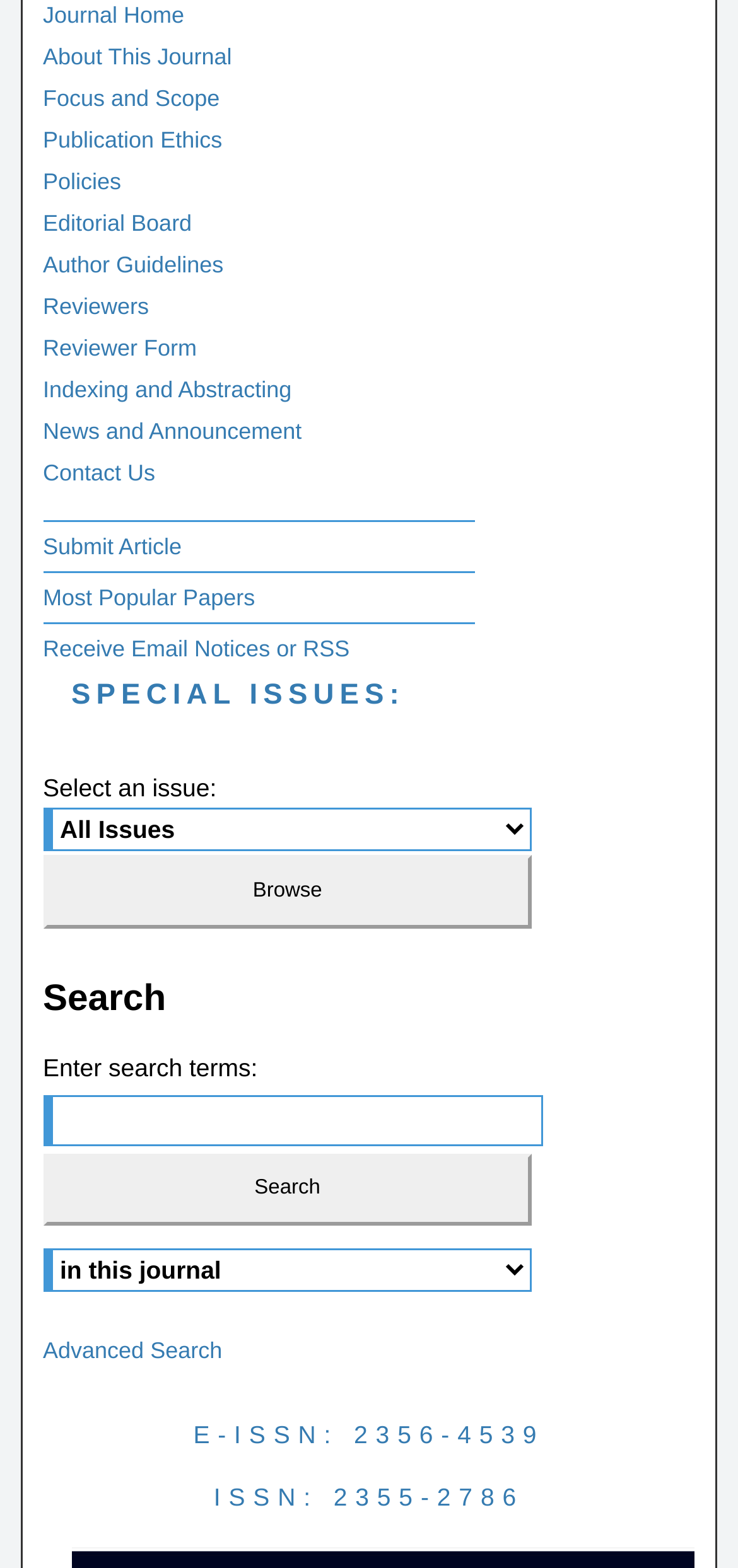Specify the bounding box coordinates of the area to click in order to execute this command: 'View editorial board'. The coordinates should consist of four float numbers ranging from 0 to 1, and should be formatted as [left, top, right, bottom].

[0.058, 0.106, 0.942, 0.123]